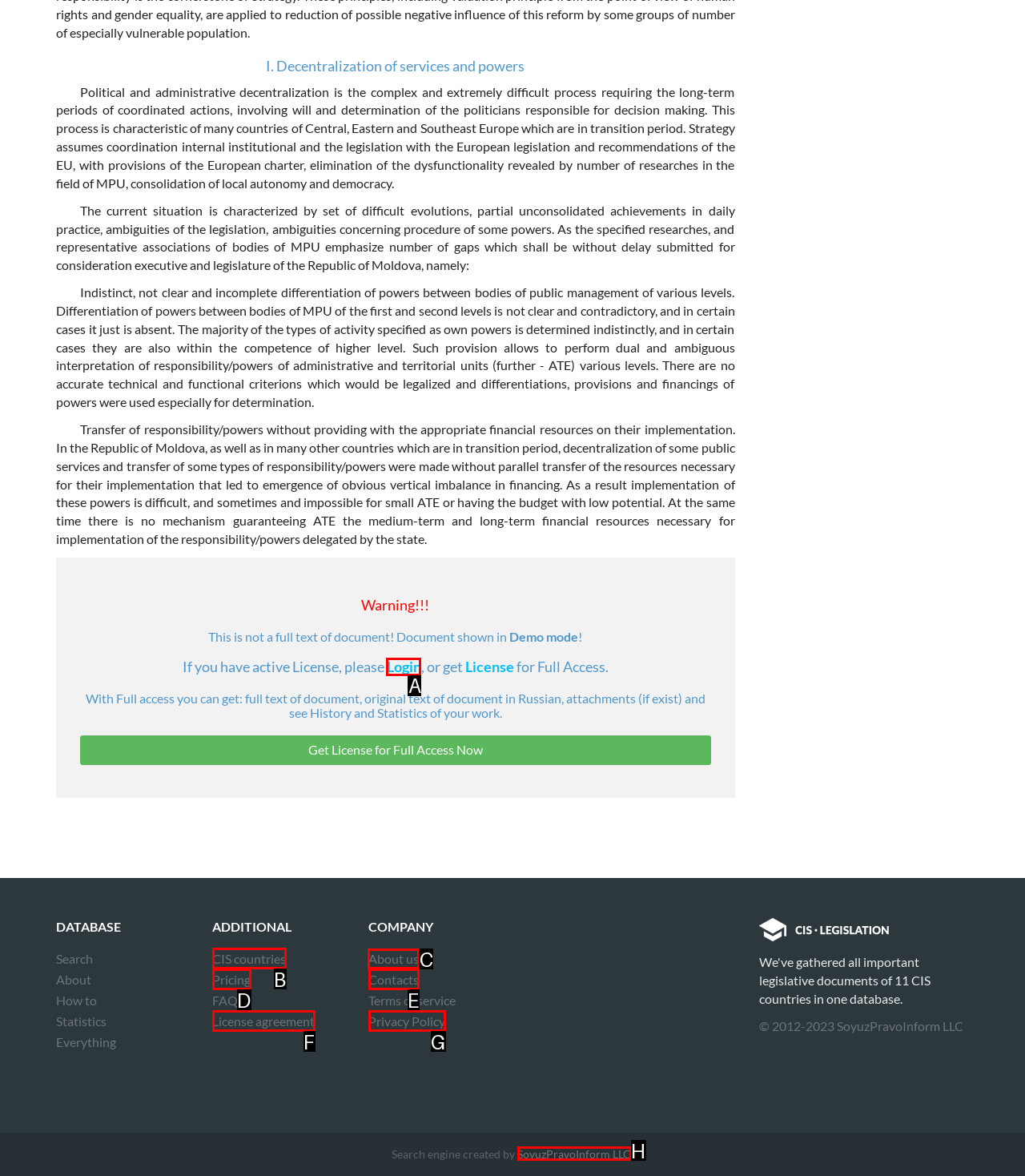Identify the HTML element to click to execute this task: Click on the 'About us' link Respond with the letter corresponding to the proper option.

C